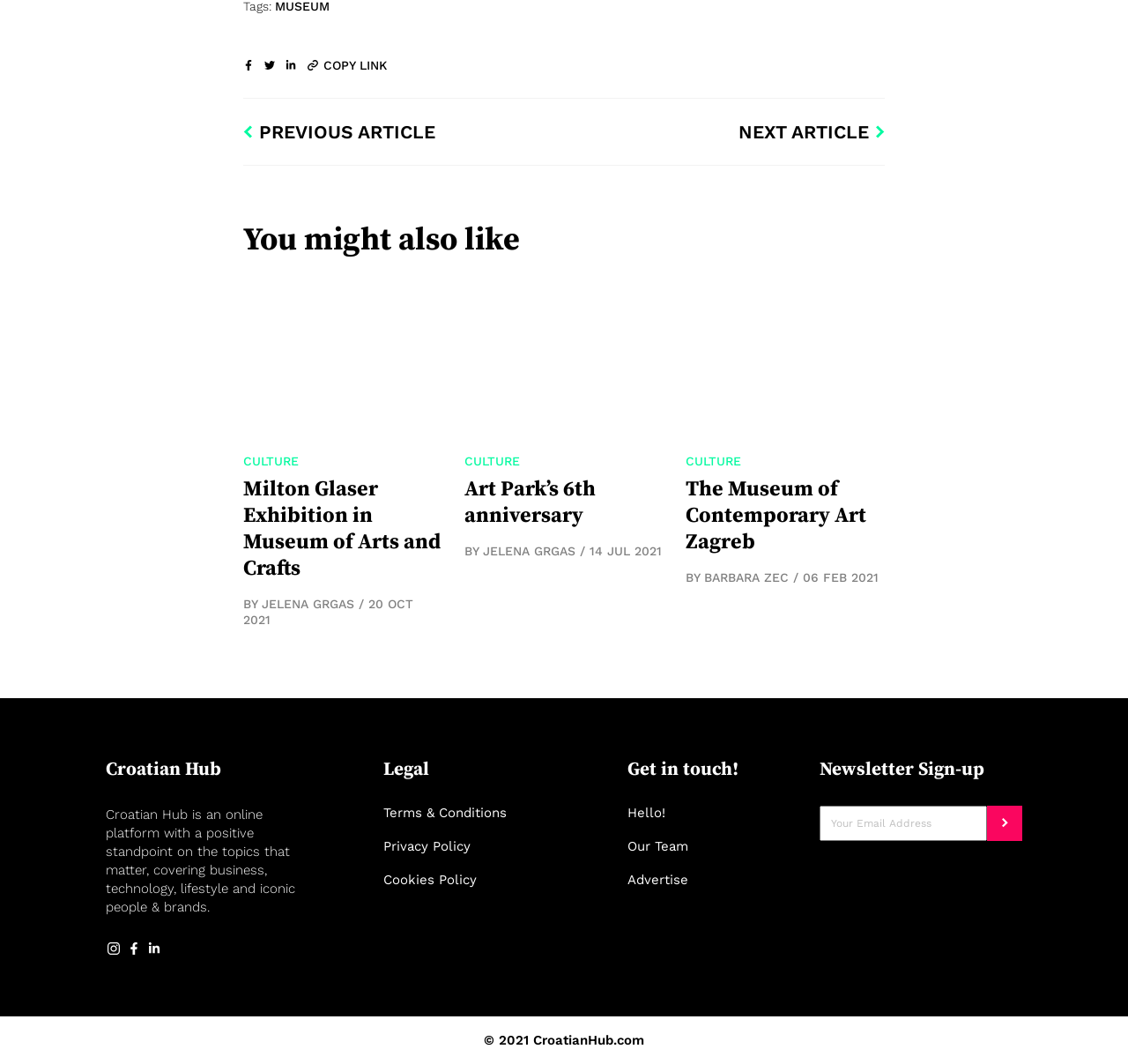Please determine the bounding box coordinates of the element's region to click for the following instruction: "Read the article 'Milton Glaser Exhibition in Museum of Arts and Crafts'".

[0.216, 0.277, 0.392, 0.59]